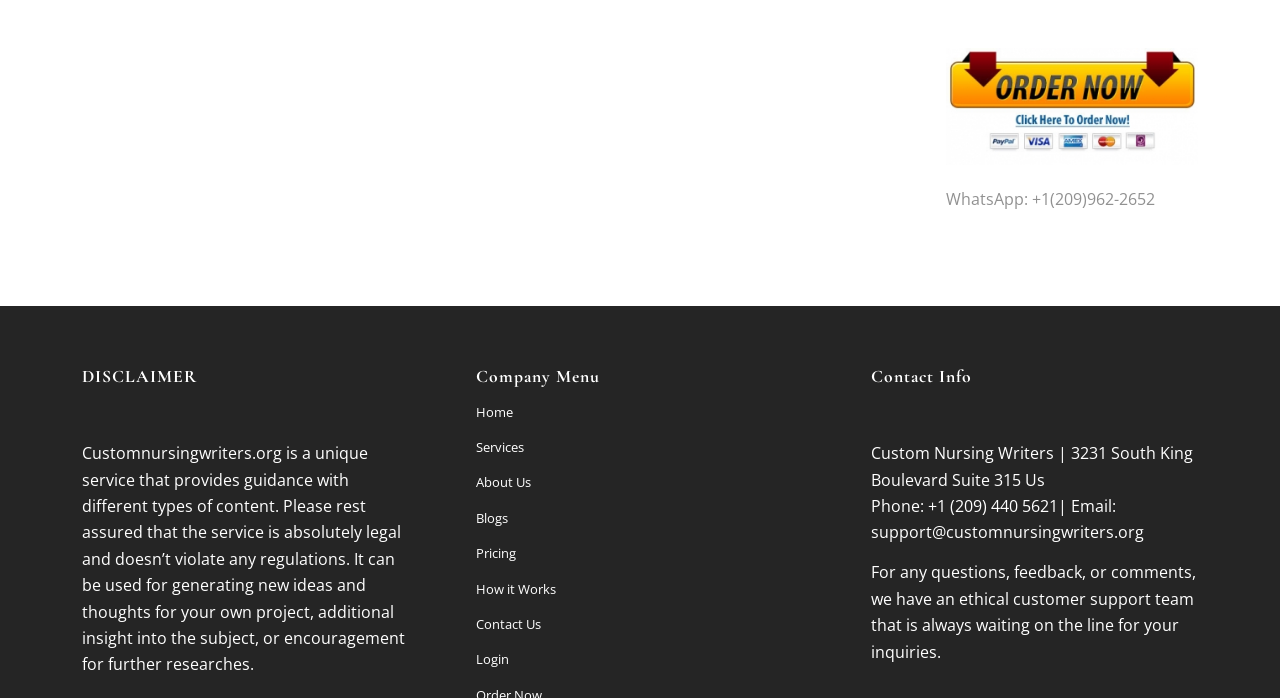Find the bounding box coordinates of the element to click in order to complete the given instruction: "Contact Us."

[0.372, 0.87, 0.628, 0.92]